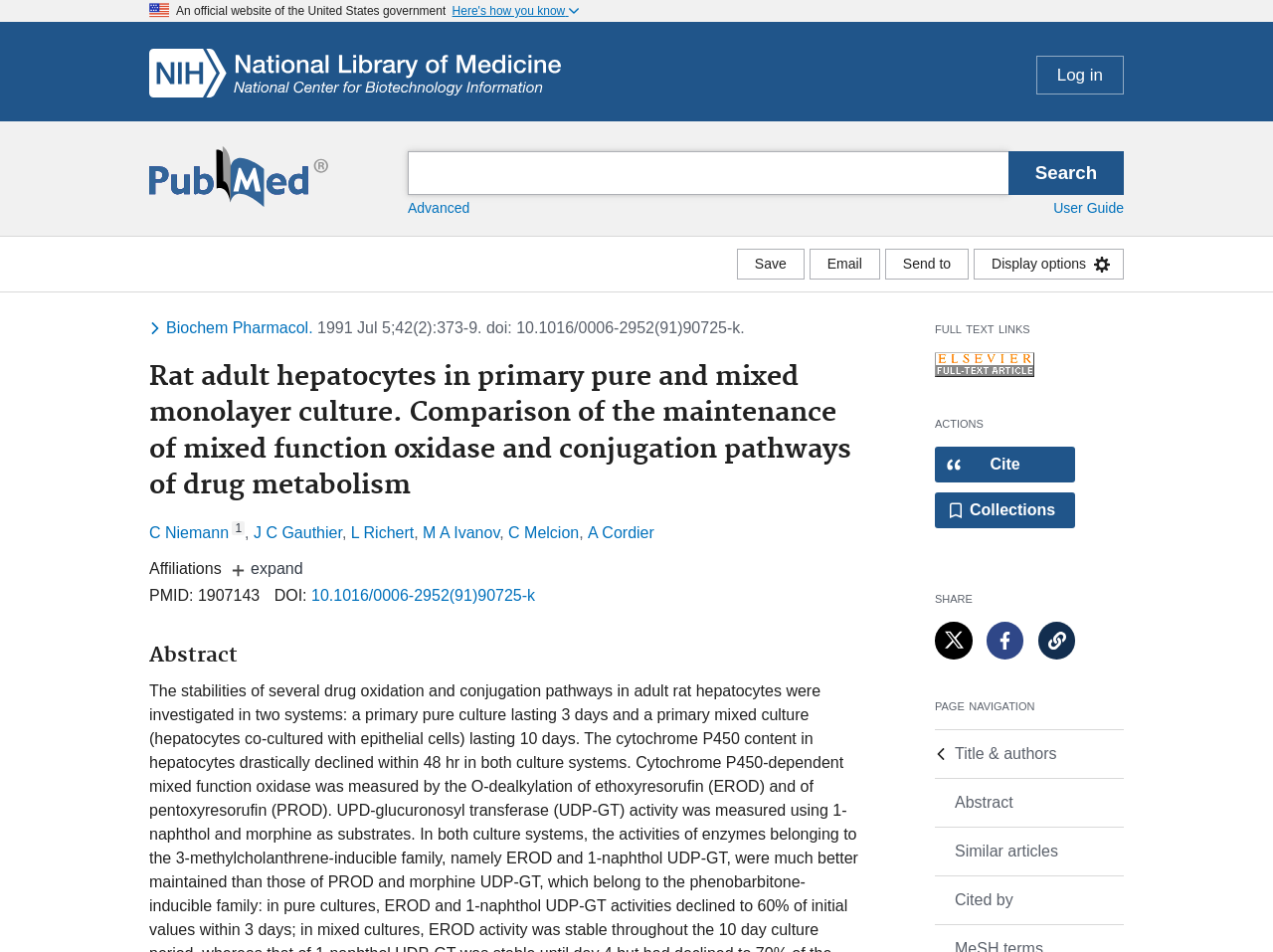How many authors are listed for this article? From the image, respond with a single word or brief phrase.

6